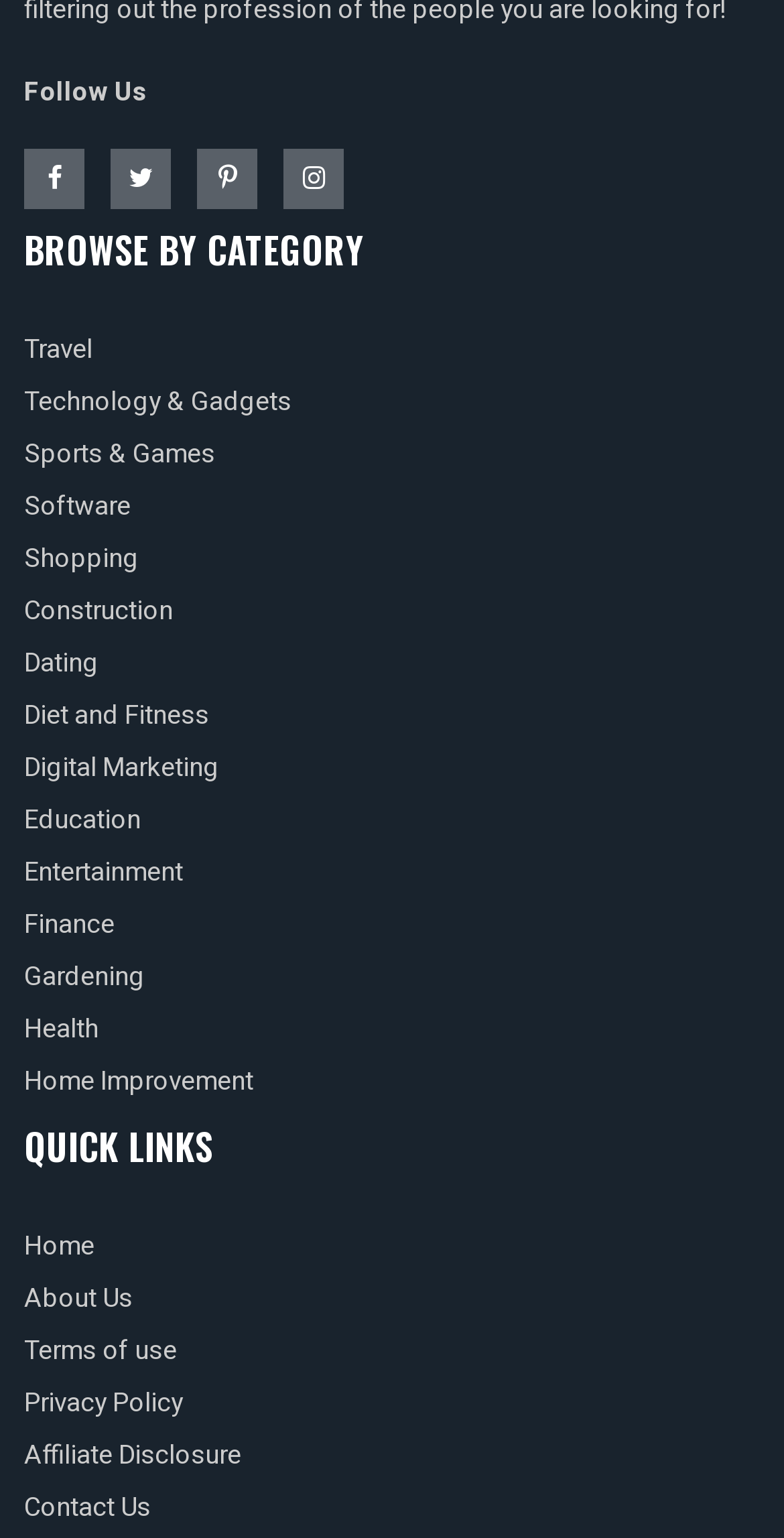Look at the image and give a detailed response to the following question: What is the first category available for browsing?

I looked at the links under the 'BROWSE BY CATEGORY' heading and found that the first link is 'Travel'.